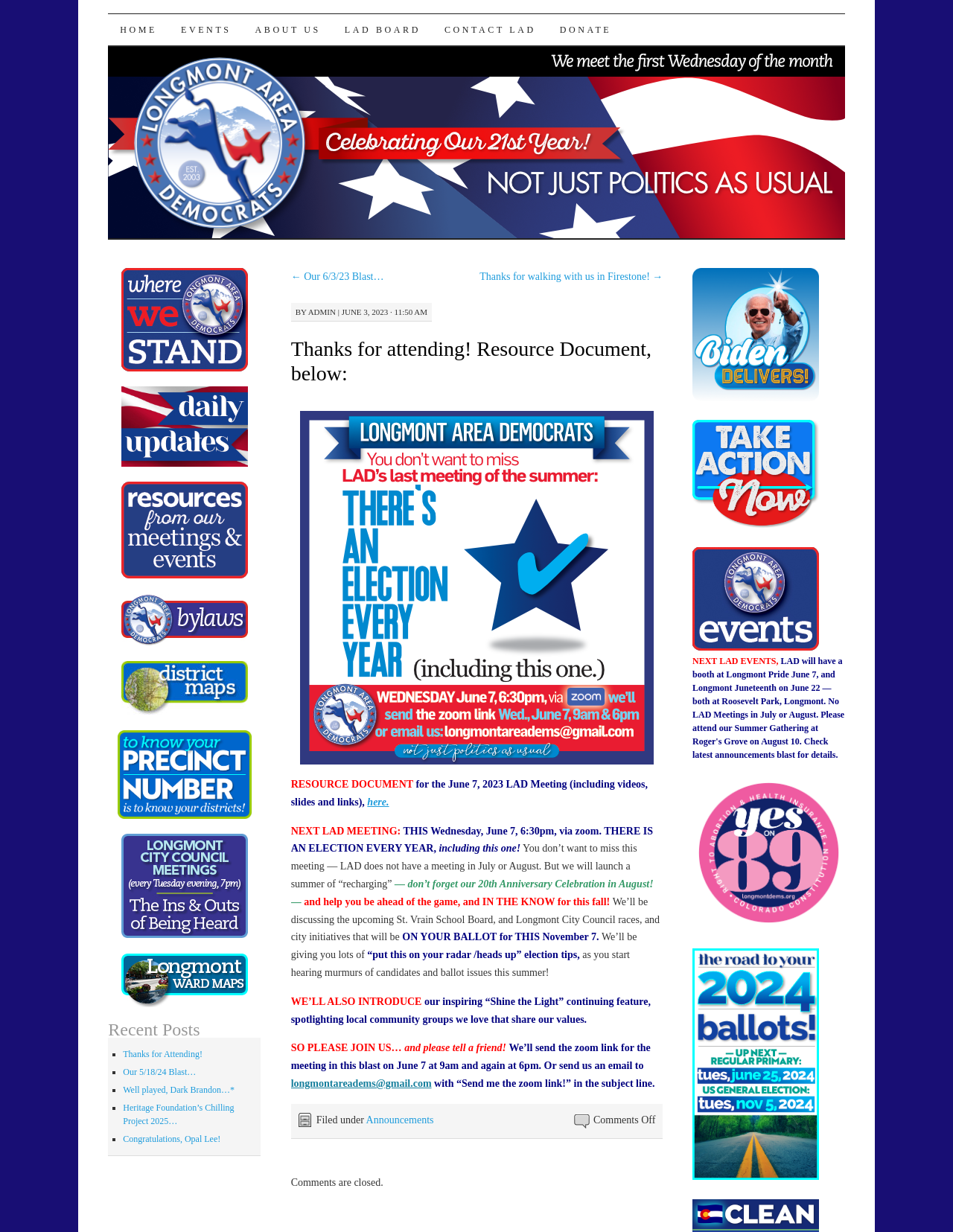For the given element description ← Our 6/3/23 Blast…, determine the bounding box coordinates of the UI element. The coordinates should follow the format (top-left x, top-left y, bottom-right x, bottom-right y) and be within the range of 0 to 1.

[0.305, 0.22, 0.403, 0.229]